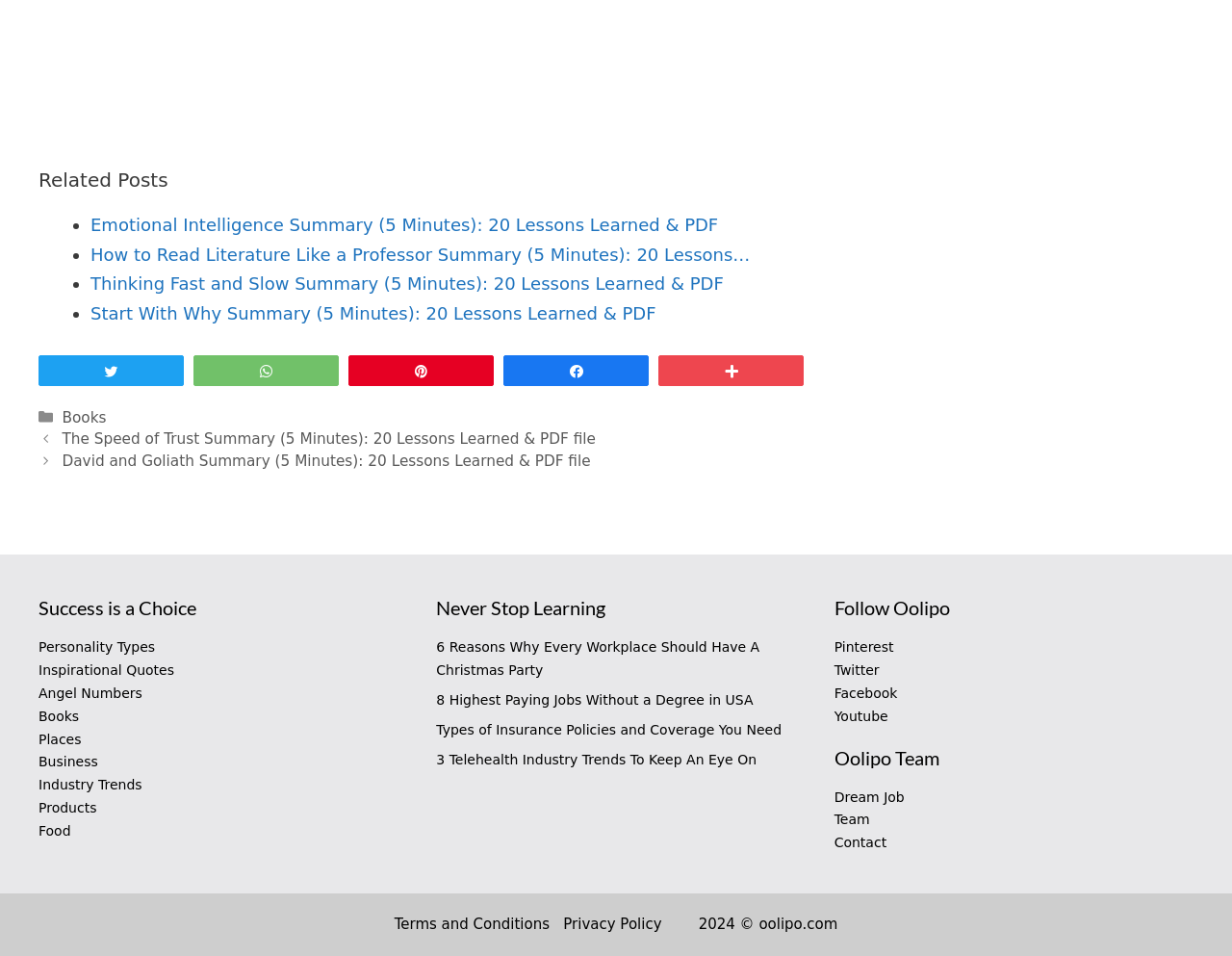Refer to the image and provide a thorough answer to this question:
What is the purpose of the section 'Follow Oolipo'?

The section 'Follow Oolipo' contains links to the website's social media profiles, including Pinterest, Twitter, Facebook, and Youtube, allowing users to follow the website on these platforms.